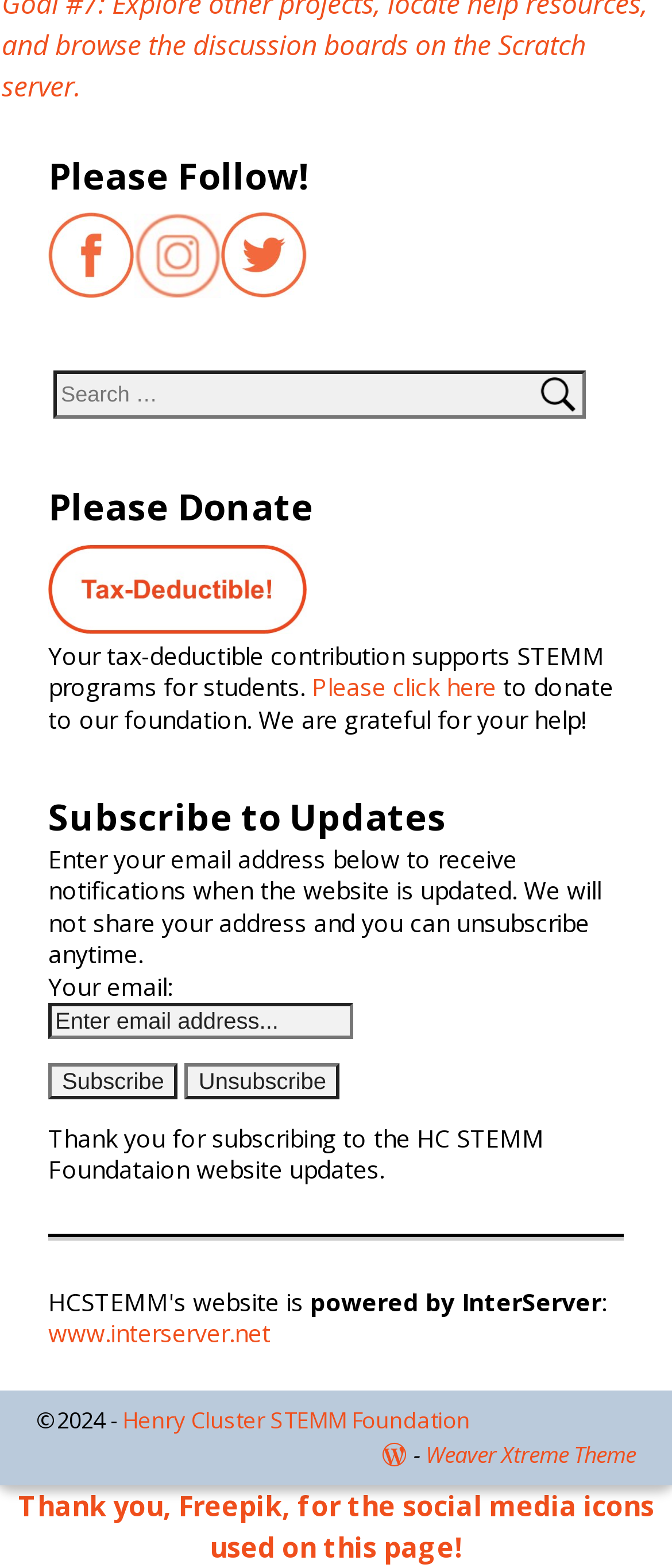Locate the bounding box coordinates of the region to be clicked to comply with the following instruction: "Subscribe to updates". The coordinates must be four float numbers between 0 and 1, in the form [left, top, right, bottom].

[0.072, 0.639, 0.526, 0.662]